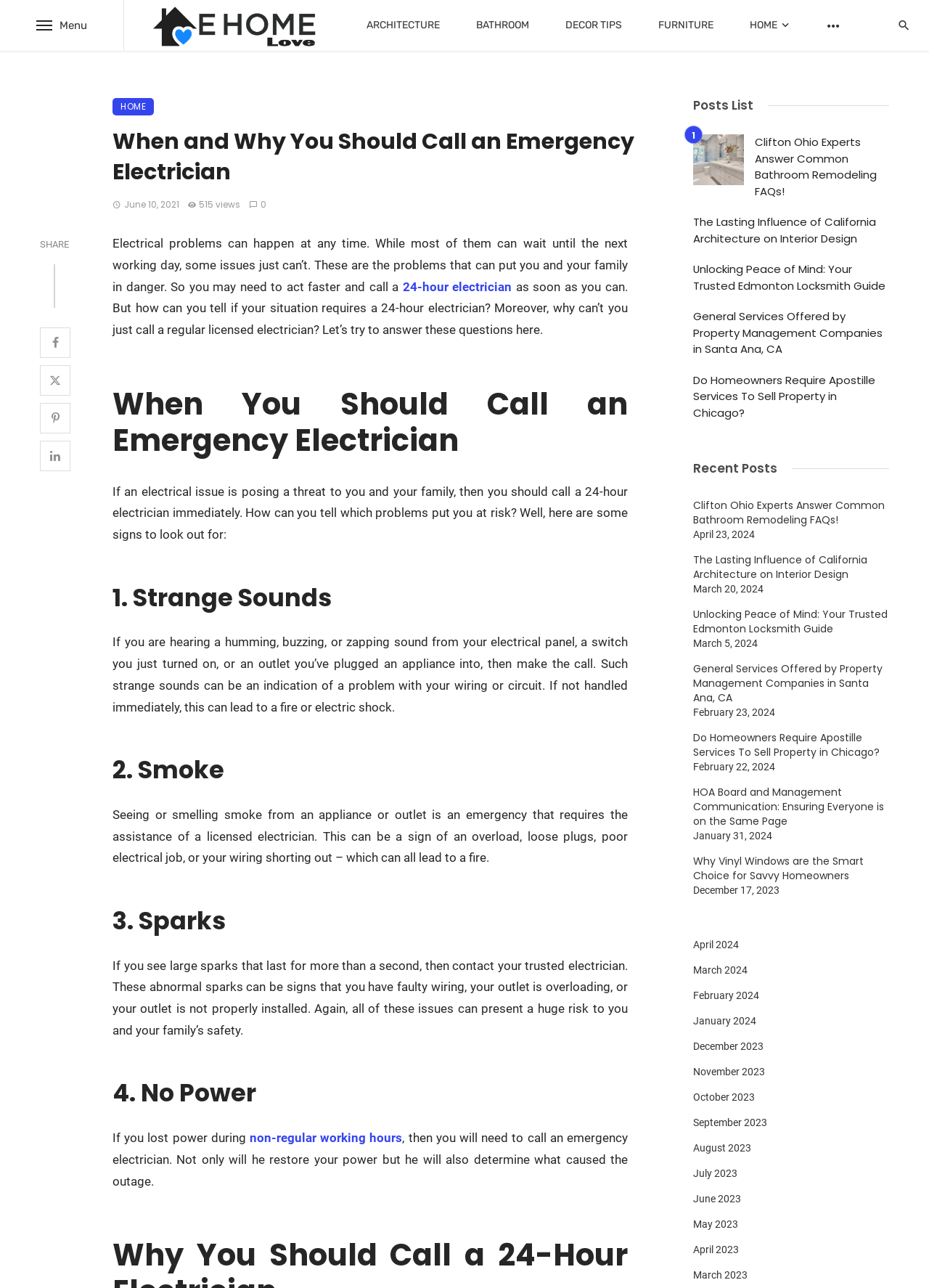Give the bounding box coordinates for this UI element: "Decor Tips". The coordinates should be four float numbers between 0 and 1, arranged as [left, top, right, bottom].

[0.589, 0.0, 0.689, 0.039]